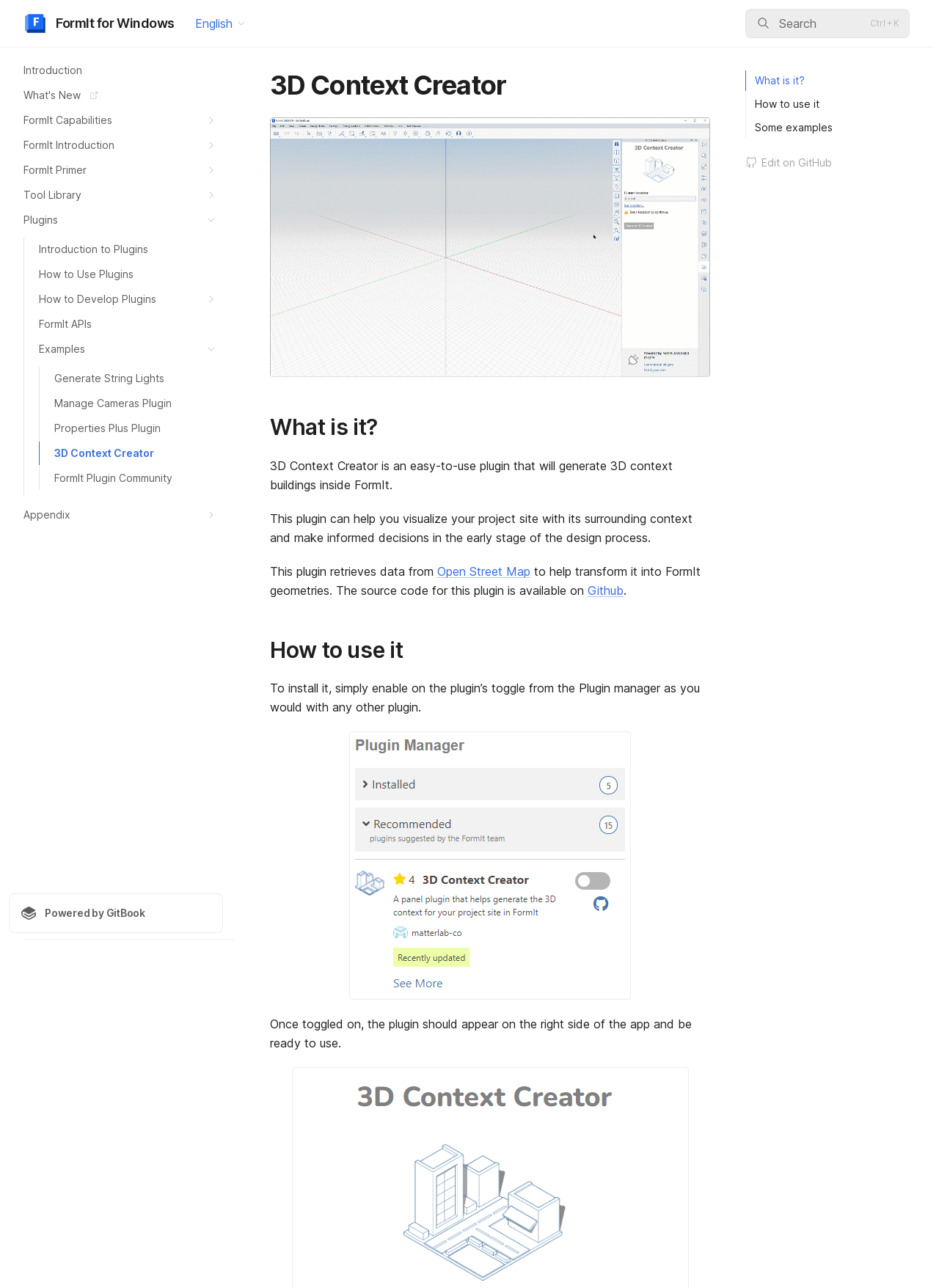Using the provided element description: "Examples", determine the bounding box coordinates of the corresponding UI element in the screenshot.

[0.026, 0.262, 0.238, 0.28]